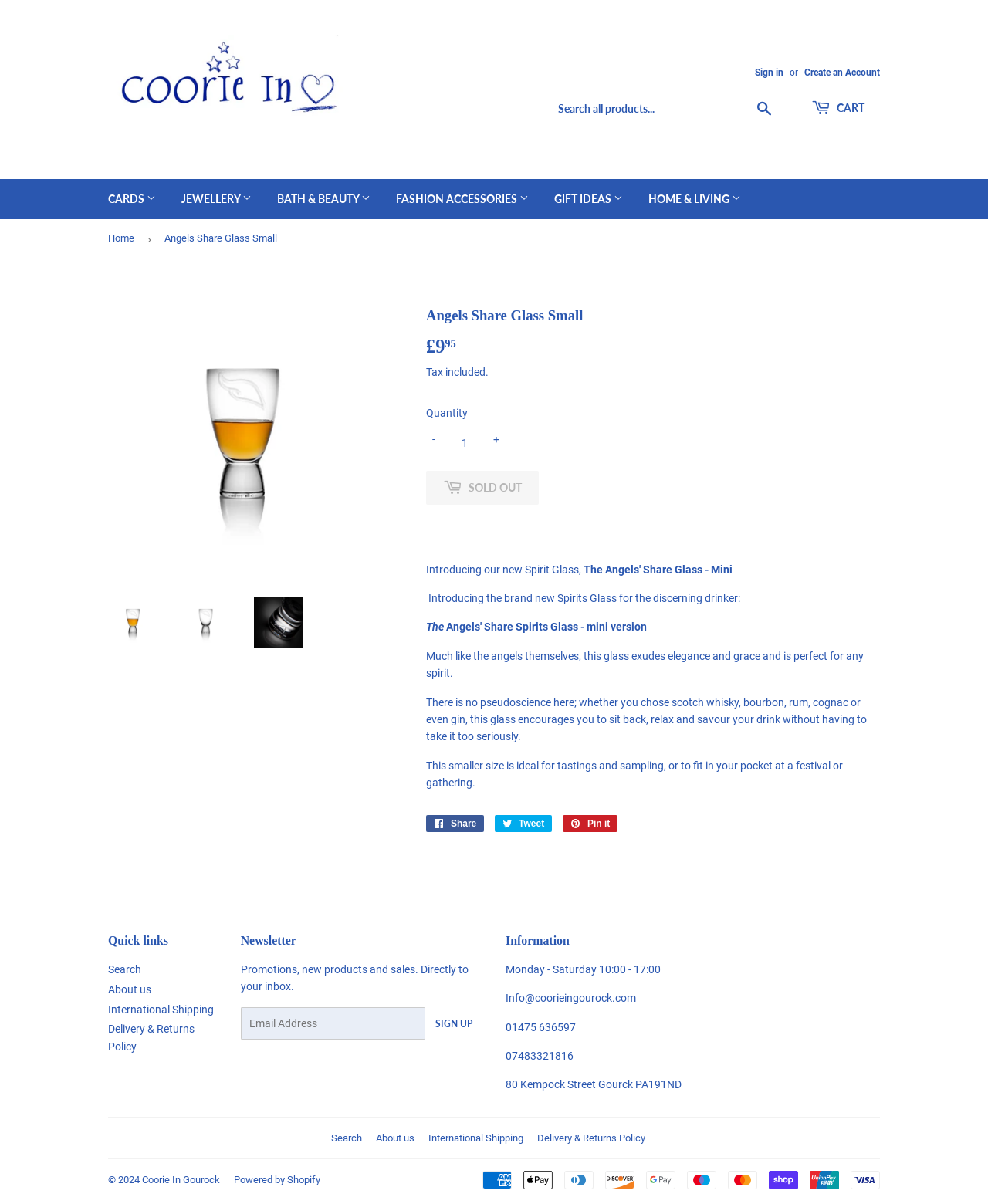Use a single word or phrase to answer the question: 
What is the purpose of the search bar?

To search all products